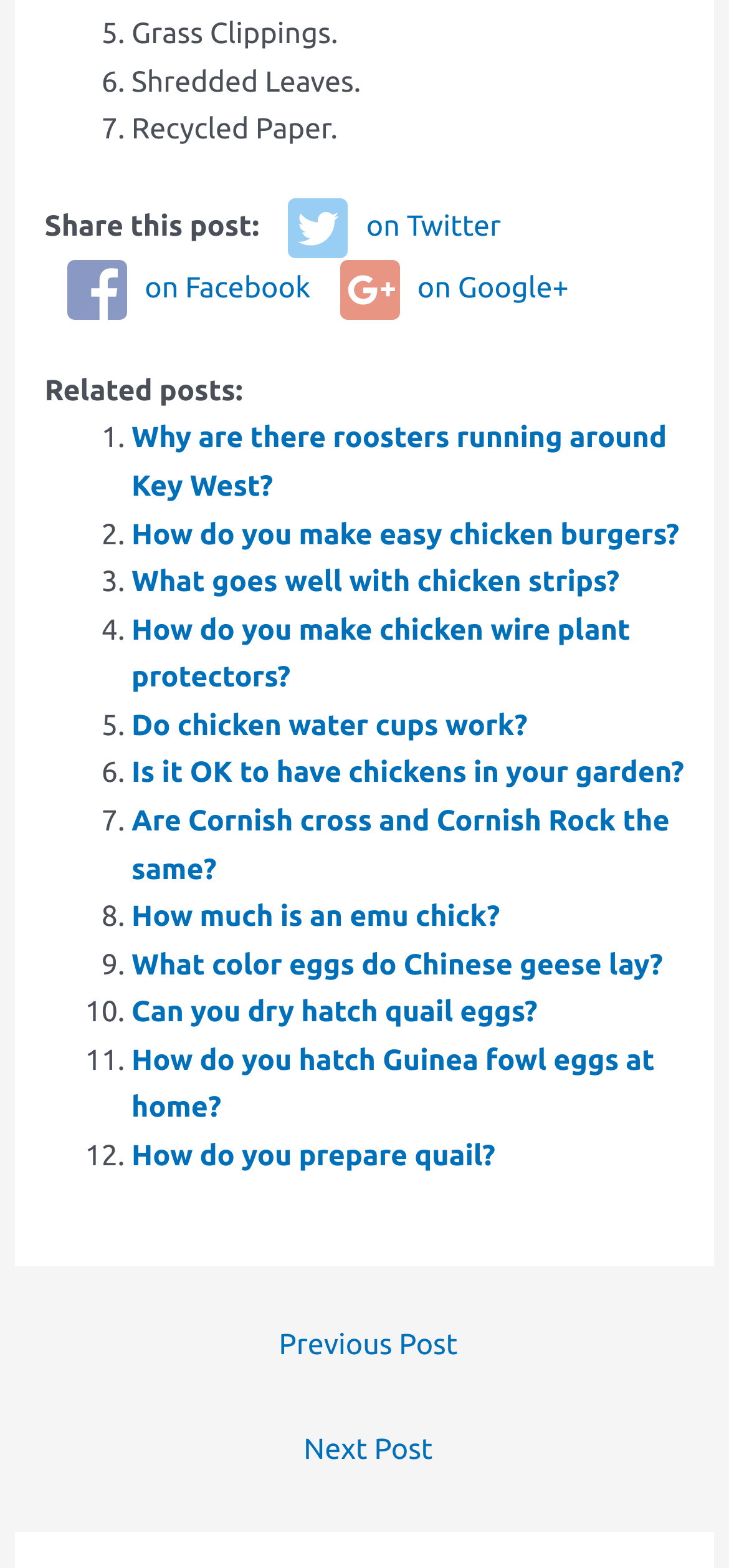Respond to the question below with a concise word or phrase:
What is the first related post?

Why are there roosters running around Key West?